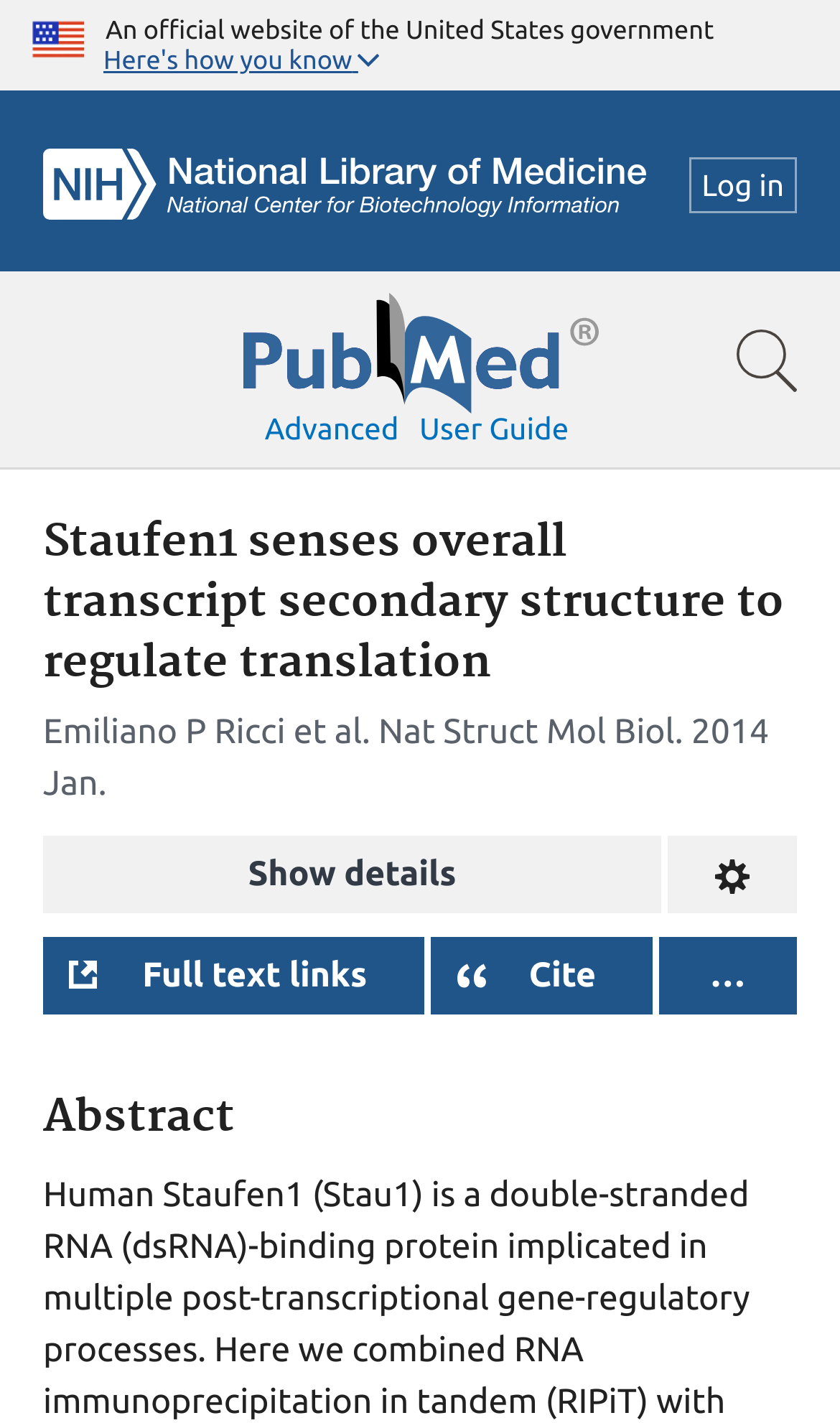Please determine the bounding box coordinates for the UI element described here. Use the format (top-left x, top-left y, bottom-right x, bottom-right y) with values bounded between 0 and 1: Full text links

[0.051, 0.658, 0.504, 0.712]